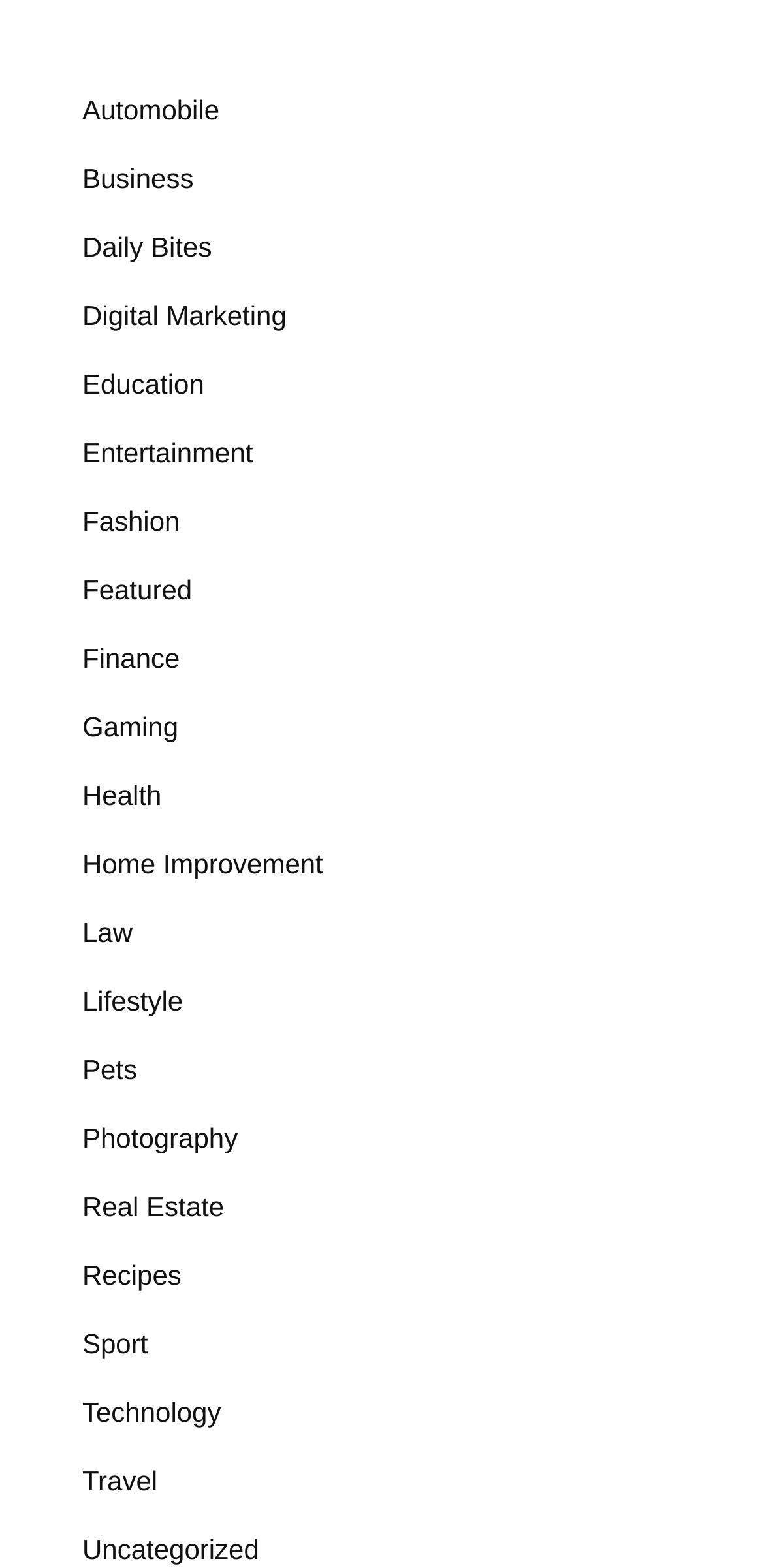Give a one-word or short phrase answer to the question: 
Are the categories listed in alphabetical order?

Yes